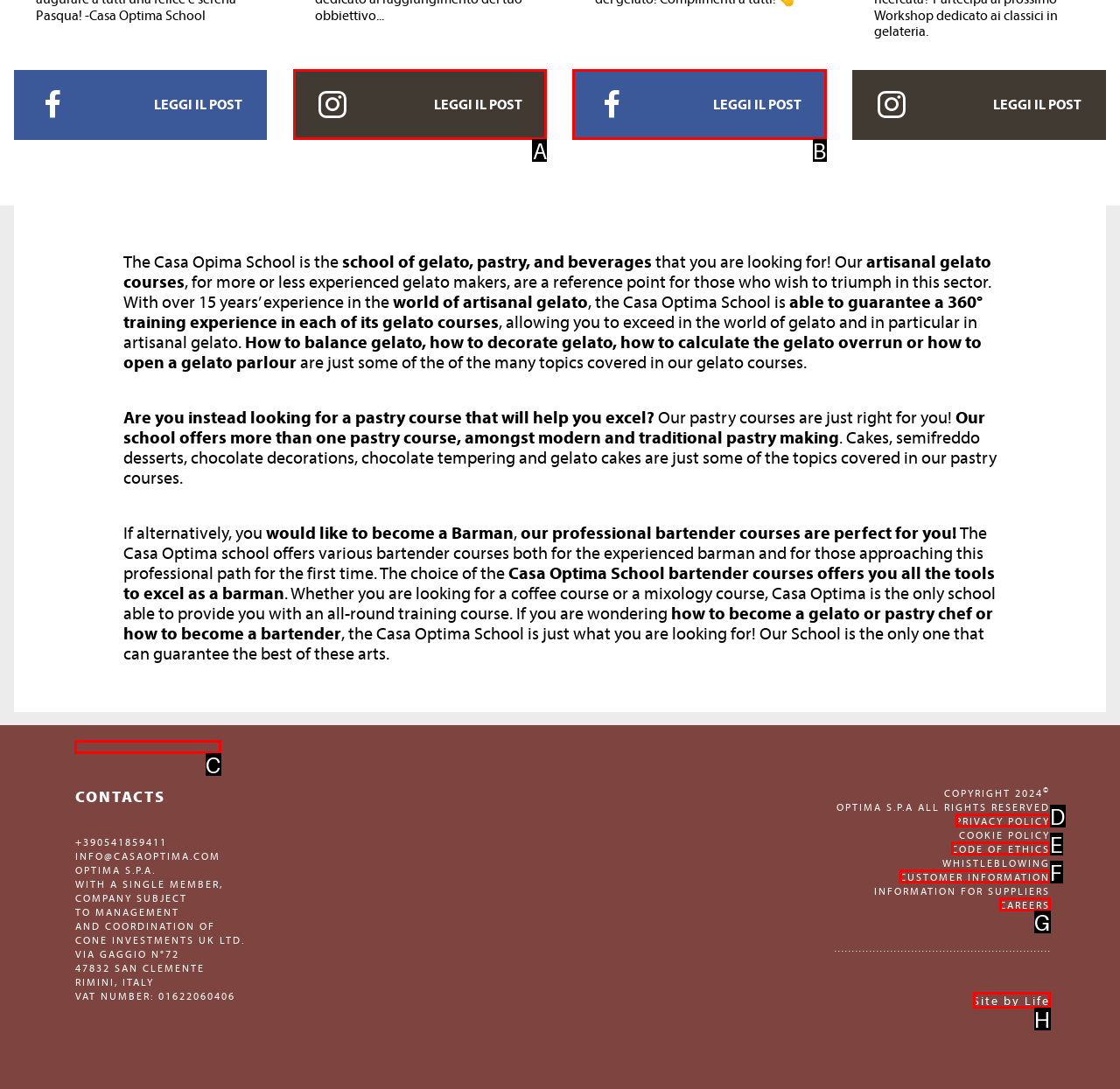Which choice should you pick to execute the task: Send email to INFO@CASAOPTIMA.COM
Respond with the letter associated with the correct option only.

C